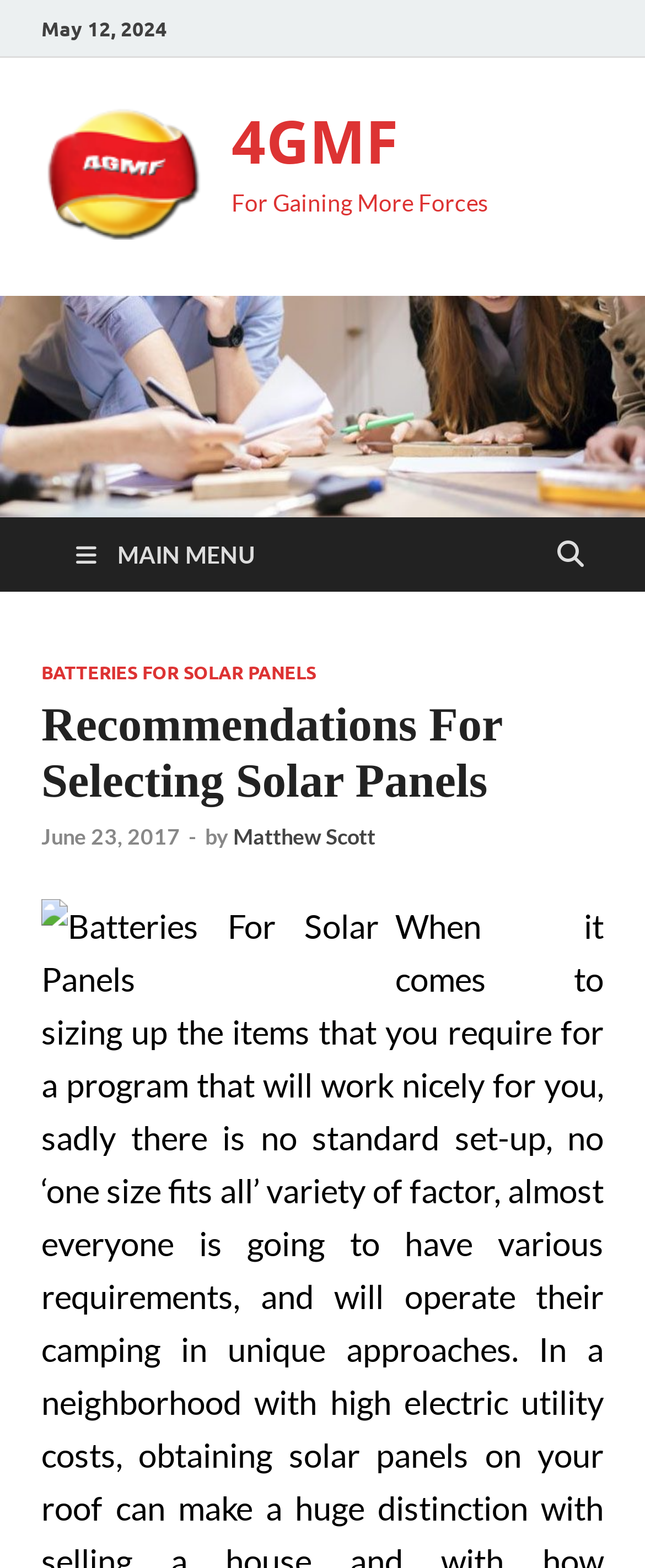What is the name of the author of the article?
Please provide a single word or phrase based on the screenshot.

Matthew Scott